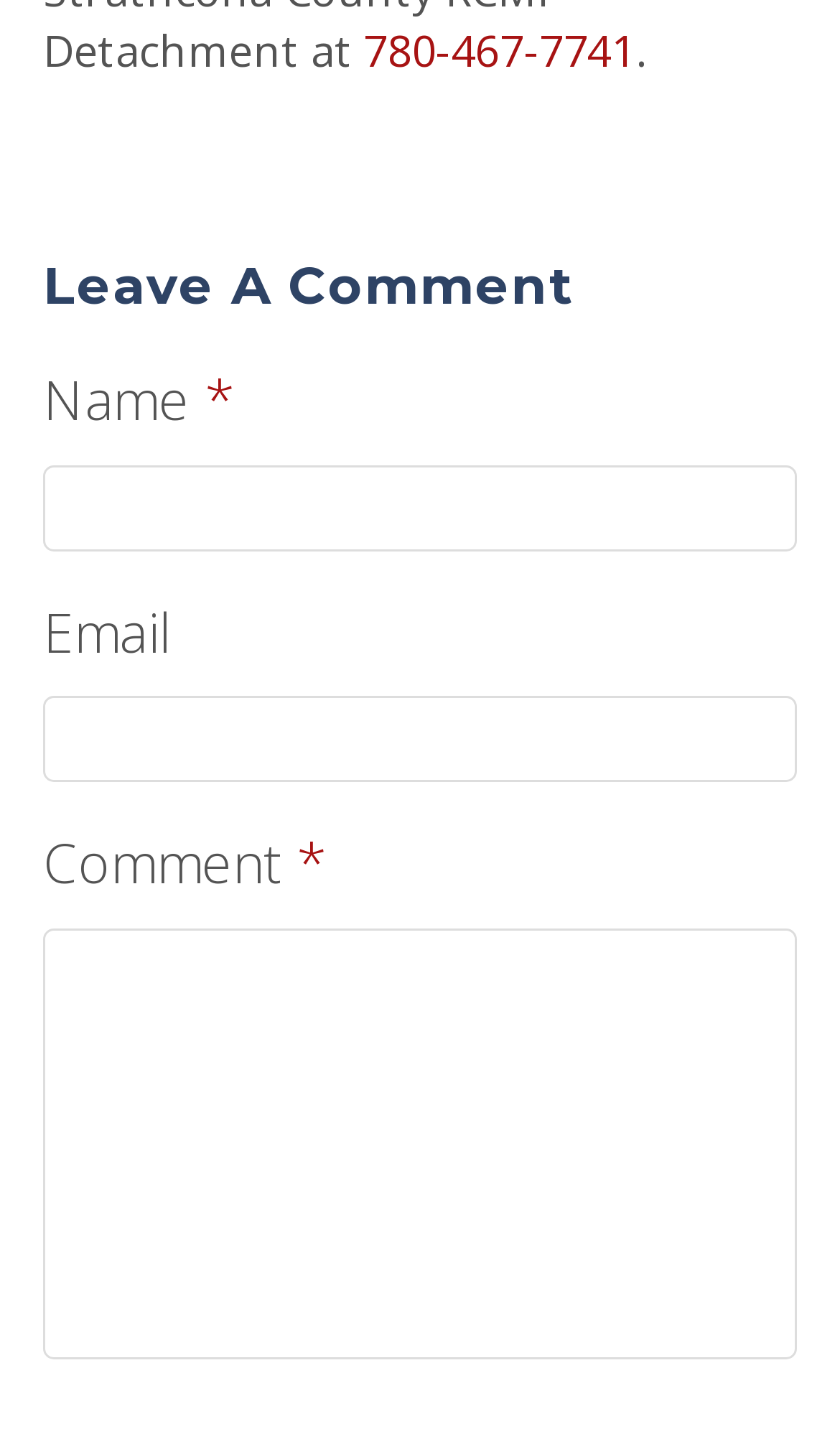How many input fields are required?
Can you give a detailed and elaborate answer to the question?

I counted the number of input fields with an asterisk (*) symbol, which indicates that they are required. There are two required input fields: one for name and one for comment.